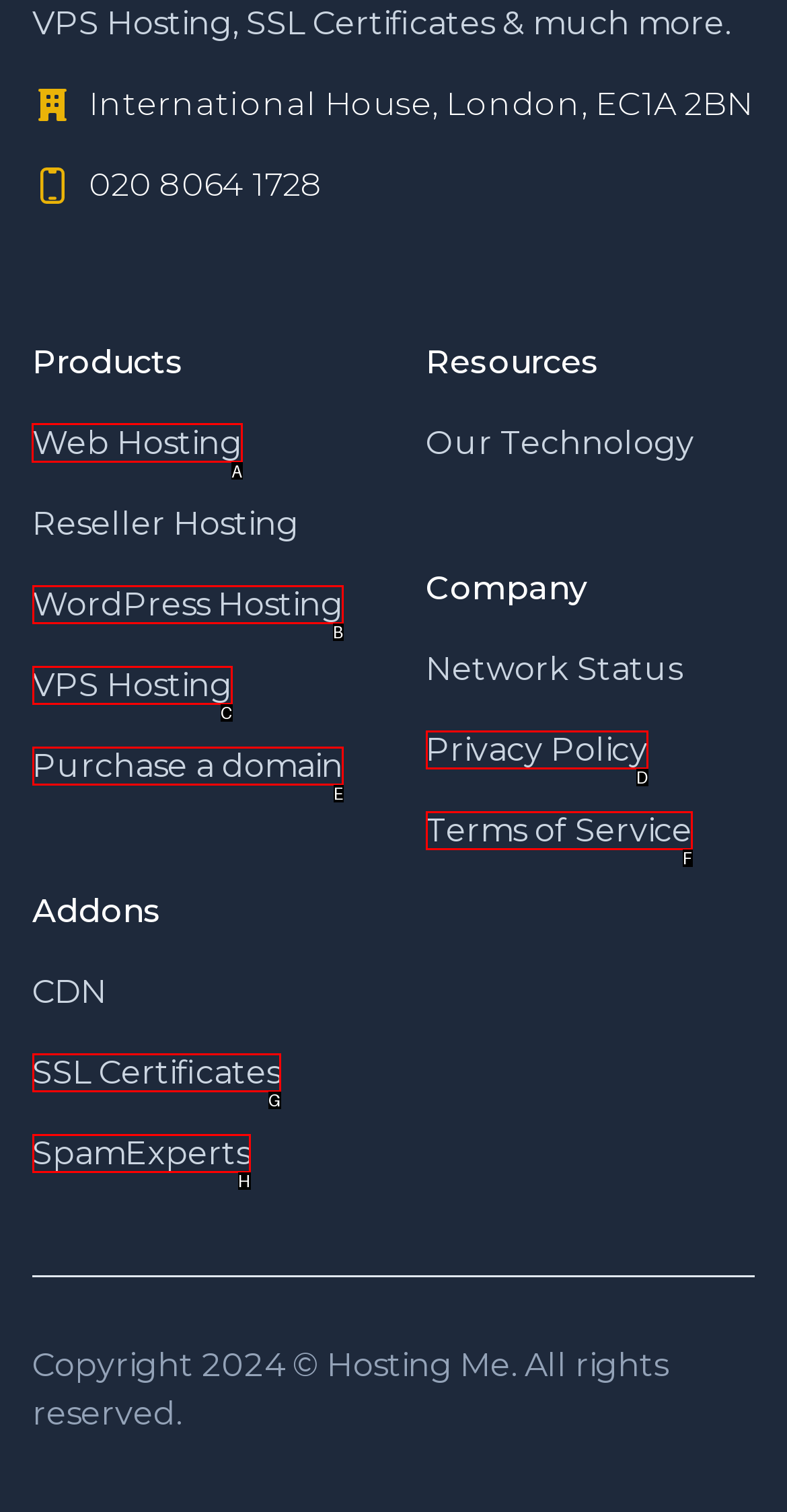Determine the appropriate lettered choice for the task: View Web Hosting products. Reply with the correct letter.

A